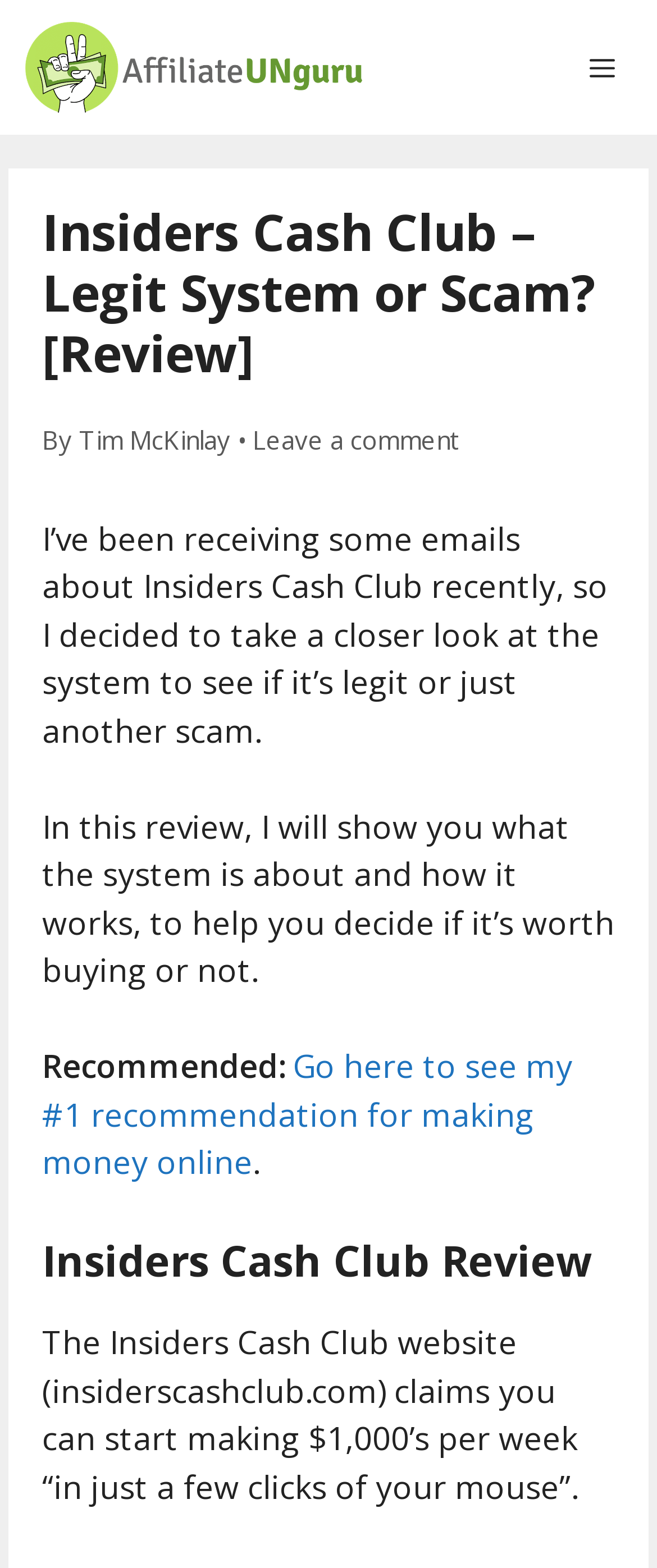Using the image as a reference, answer the following question in as much detail as possible:
What is the claimed income?

The Insiders Cash Club website claims that users can make '$1,000's per week' as mentioned in the text 'The Insiders Cash Club website (insiderscashclub.com) claims you can start making $1,000’s per week'.